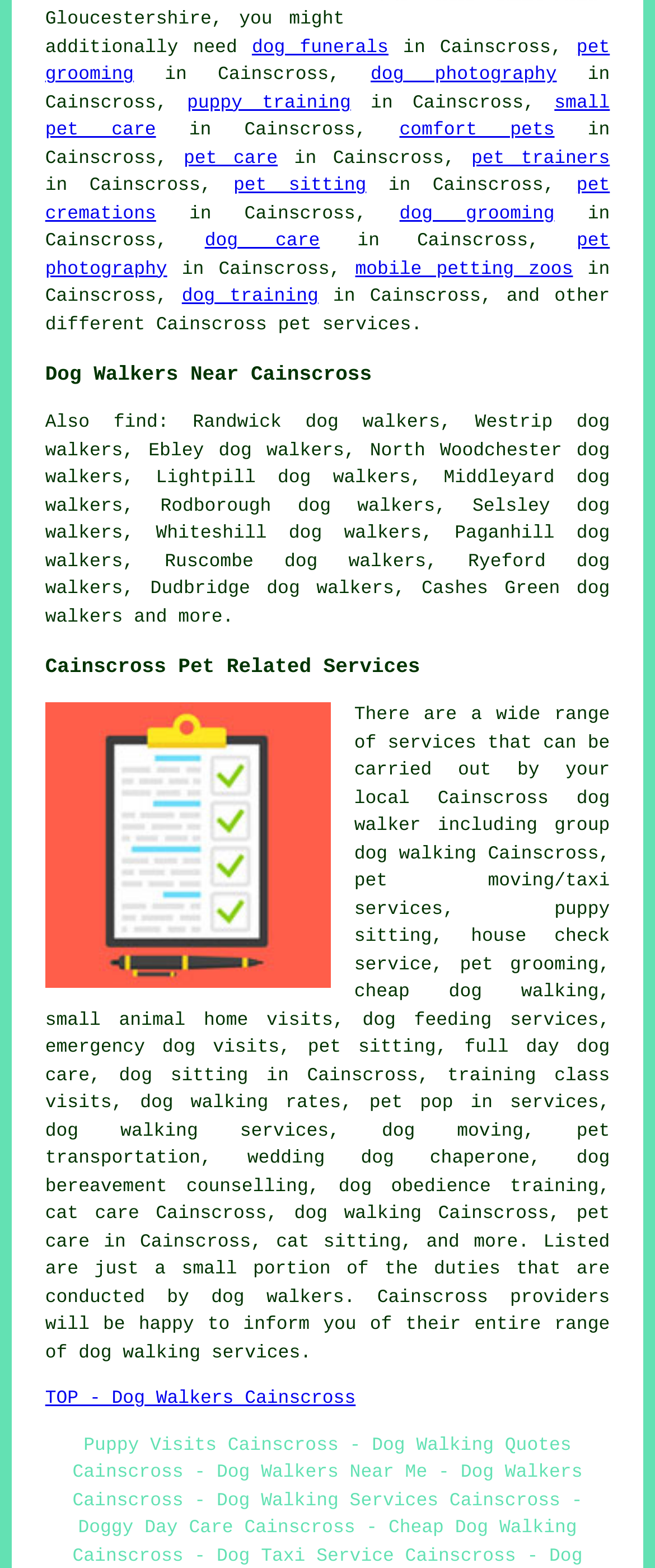Identify the bounding box coordinates of the region I need to click to complete this instruction: "Check programs".

None